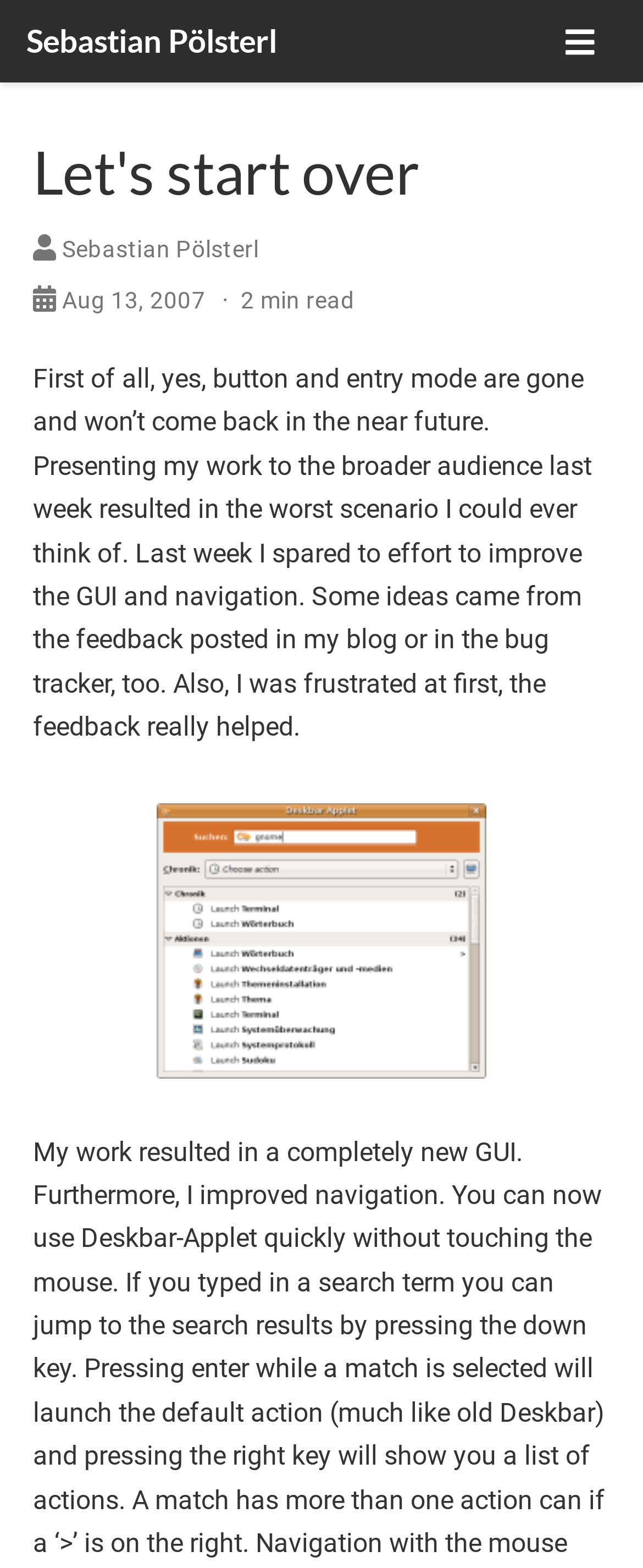Answer the question below in one word or phrase:
Who is the author of this webpage?

Sebastian Pölsterl